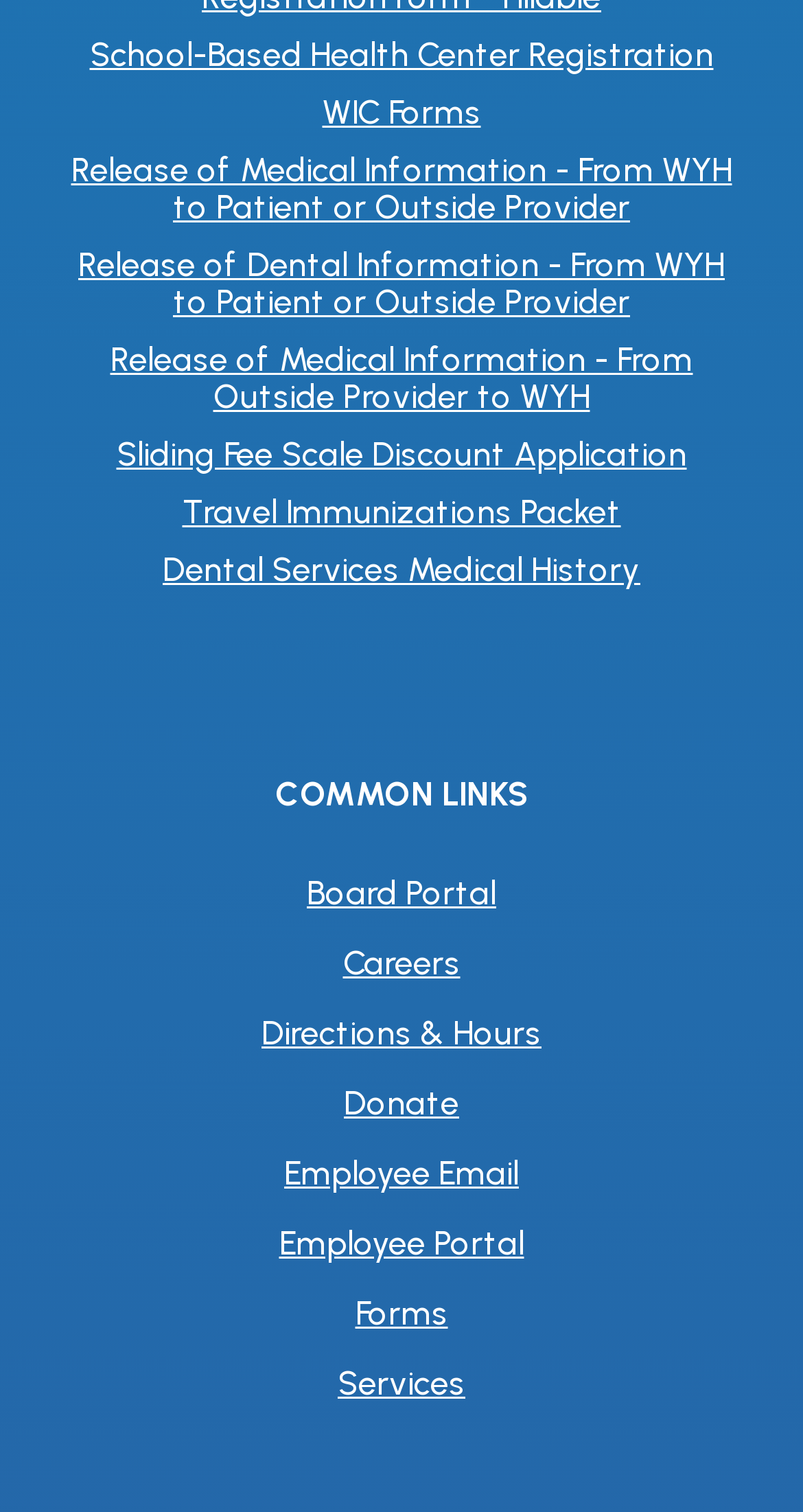How many forms are available on this webpage?
Using the visual information, reply with a single word or short phrase.

7